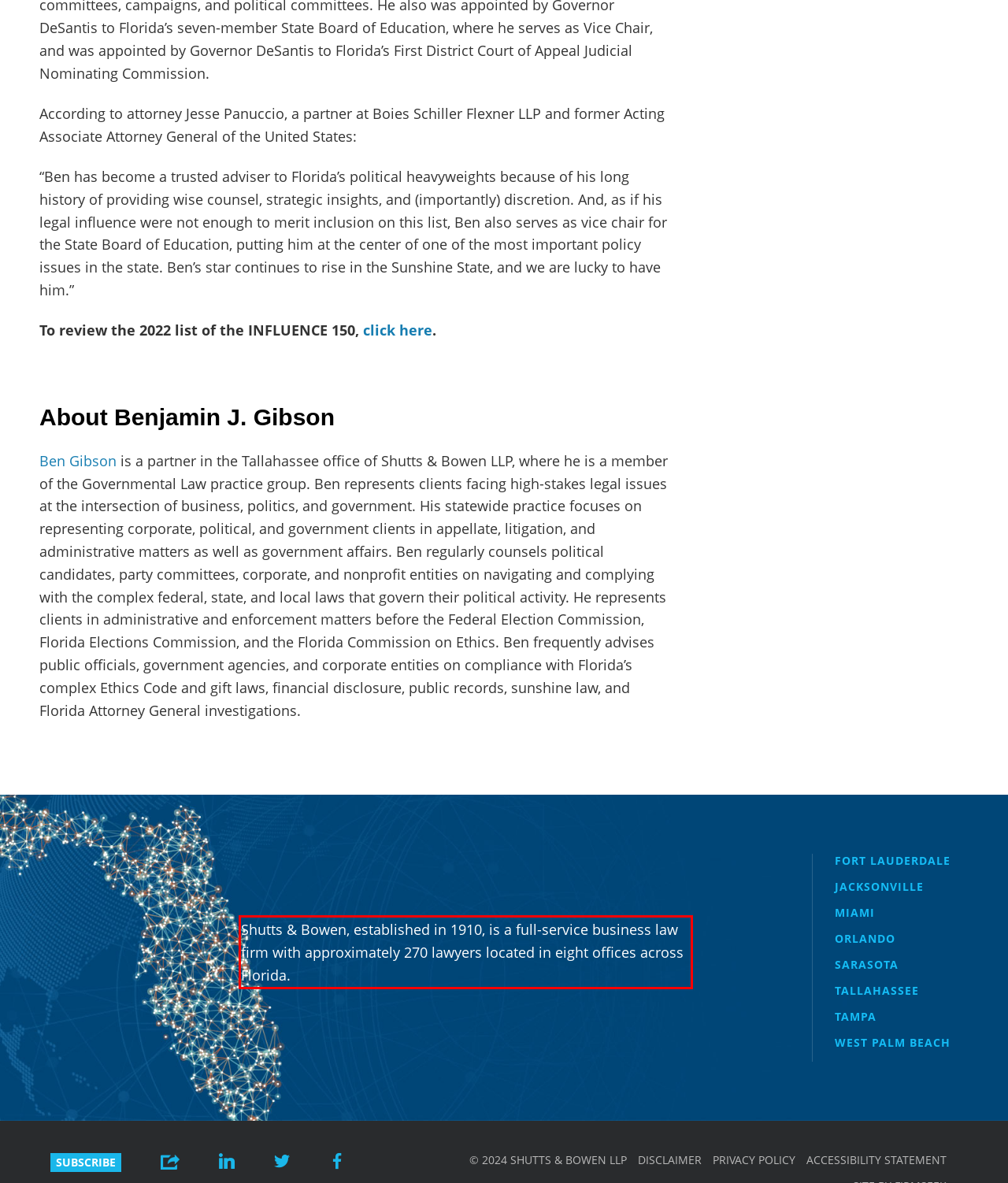From the given screenshot of a webpage, identify the red bounding box and extract the text content within it.

Shutts & Bowen, established in 1910, is a full-service business law firm with approximately 270 lawyers located in eight offices across Florida.